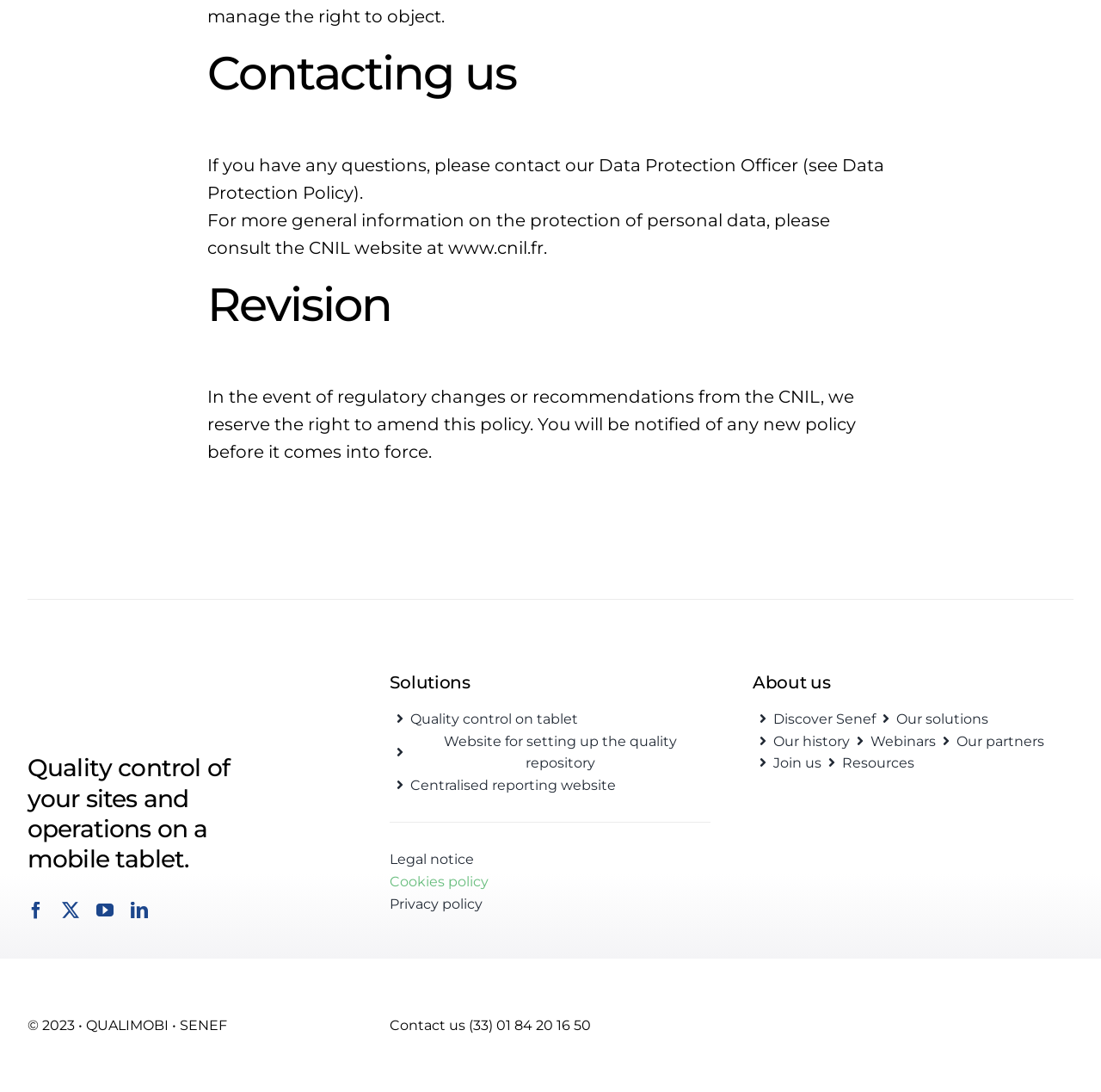Please find the bounding box coordinates of the element that needs to be clicked to perform the following instruction: "Click on the 'Blog' link". The bounding box coordinates should be four float numbers between 0 and 1, represented as [left, top, right, bottom].

None